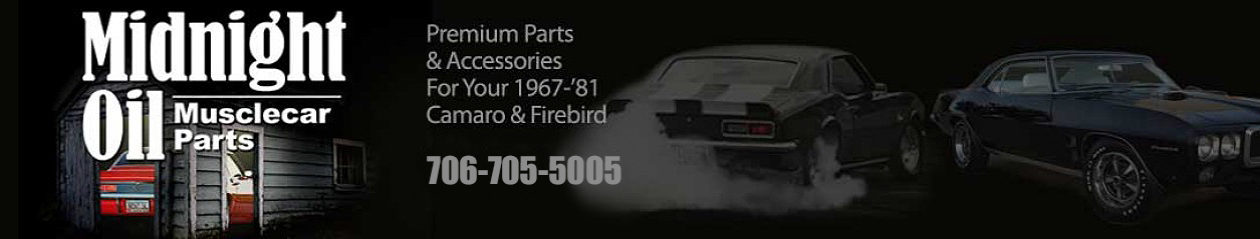Offer a meticulous description of the image.

The image showcases the branding and promotional content for "Midnight Oil Muscle Car Parts," a retailer specializing in premium parts and accessories for classic vehicles, specifically the Chevrolet Camaro and Pontiac Firebird models from 1967 to 1981. The background features a dynamic display of classic cars, highlighting their performance capabilities, underscored by tire smoke and a sense of movement. The text on the left emphasizes their role in providing quality products, with slogans like "Premium Parts & Accessories" prominently displayed. Additionally, the contact number "706-705-5005" invites potential customers to reach out for more information, reinforcing their commitment to service in the classic muscle car community. The overall dark backdrop adds a classic, sleek aesthetic that appeals to automotive enthusiasts.